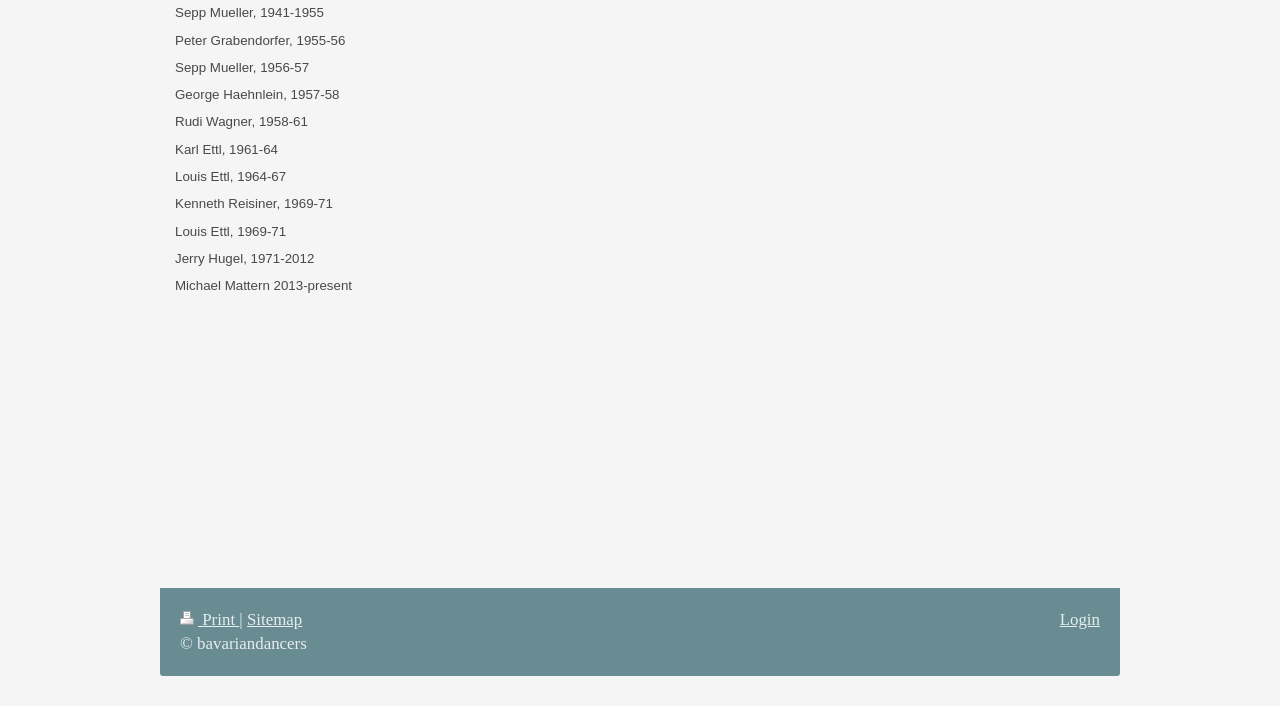What is the purpose of the link at the bottom right?
Please use the image to provide an in-depth answer to the question.

I looked at the link at the bottom right of the webpage and saw that it says 'Login', which suggests that it is for users to log in to the website.